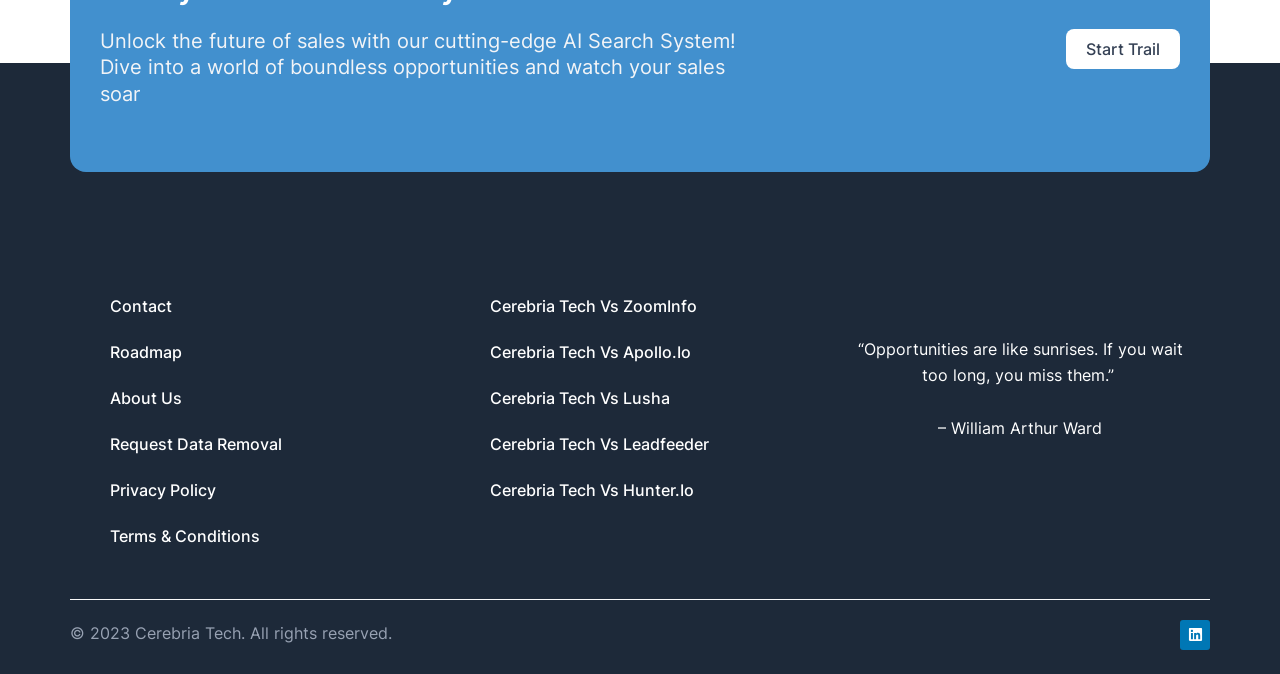Given the webpage screenshot, identify the bounding box of the UI element that matches this description: "Linkedin".

[0.922, 0.92, 0.945, 0.964]